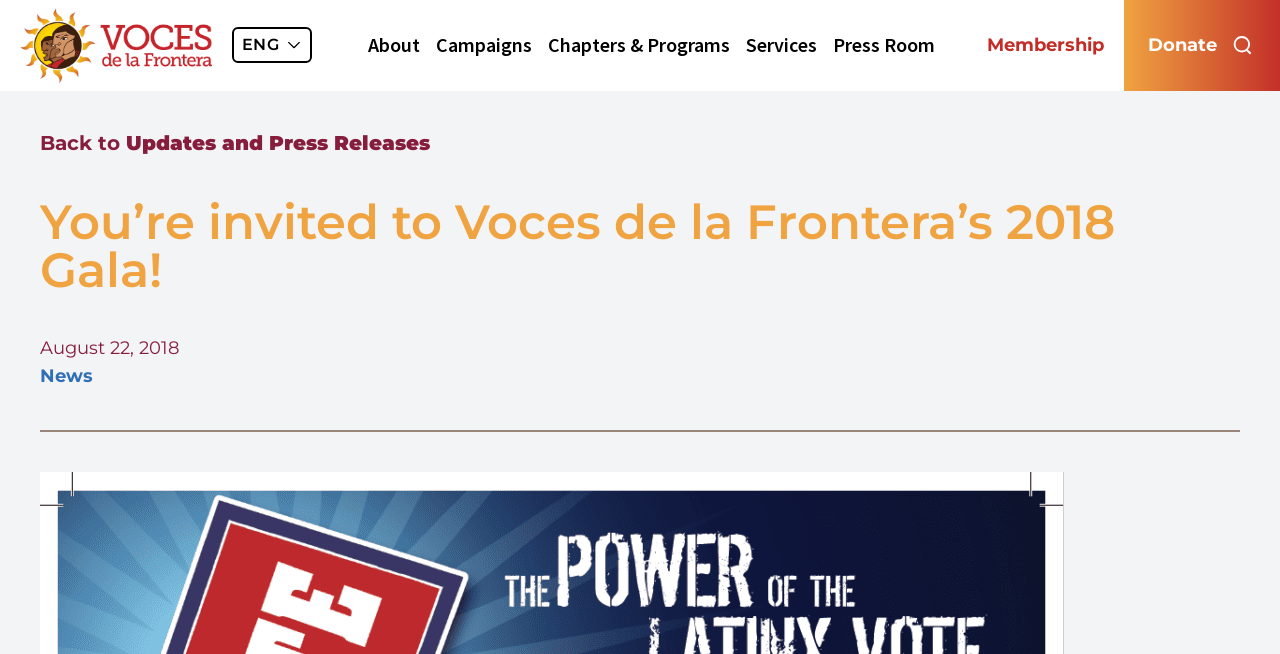Give a detailed account of the webpage.

The webpage is an invitation to Voces de la Frontera's 2018 Gala. At the top left, there is a link to "VDLF" accompanied by an image with the same name. To the right of this, there is a combobox with no default text. On the top right, there are three links: "Membership", "Donate", and a button with an image, which appears to be a search or menu button.

Below these top elements, there is a link to "Back to Updates and Press Releases" on the top left. The main heading "You’re invited to Voces de la Frontera’s 2018 Gala!" is centered below the top elements. Underneath the heading, there is a static text "August 22, 2018" on the left, followed by a link to "News". A horizontal separator line divides the top section from the rest of the page.

The main content of the page appears to be a description of the gala event, which is not explicitly mentioned in the accessibility tree. However, based on the meta description, the event details include the date and time, location, and ticket prices.